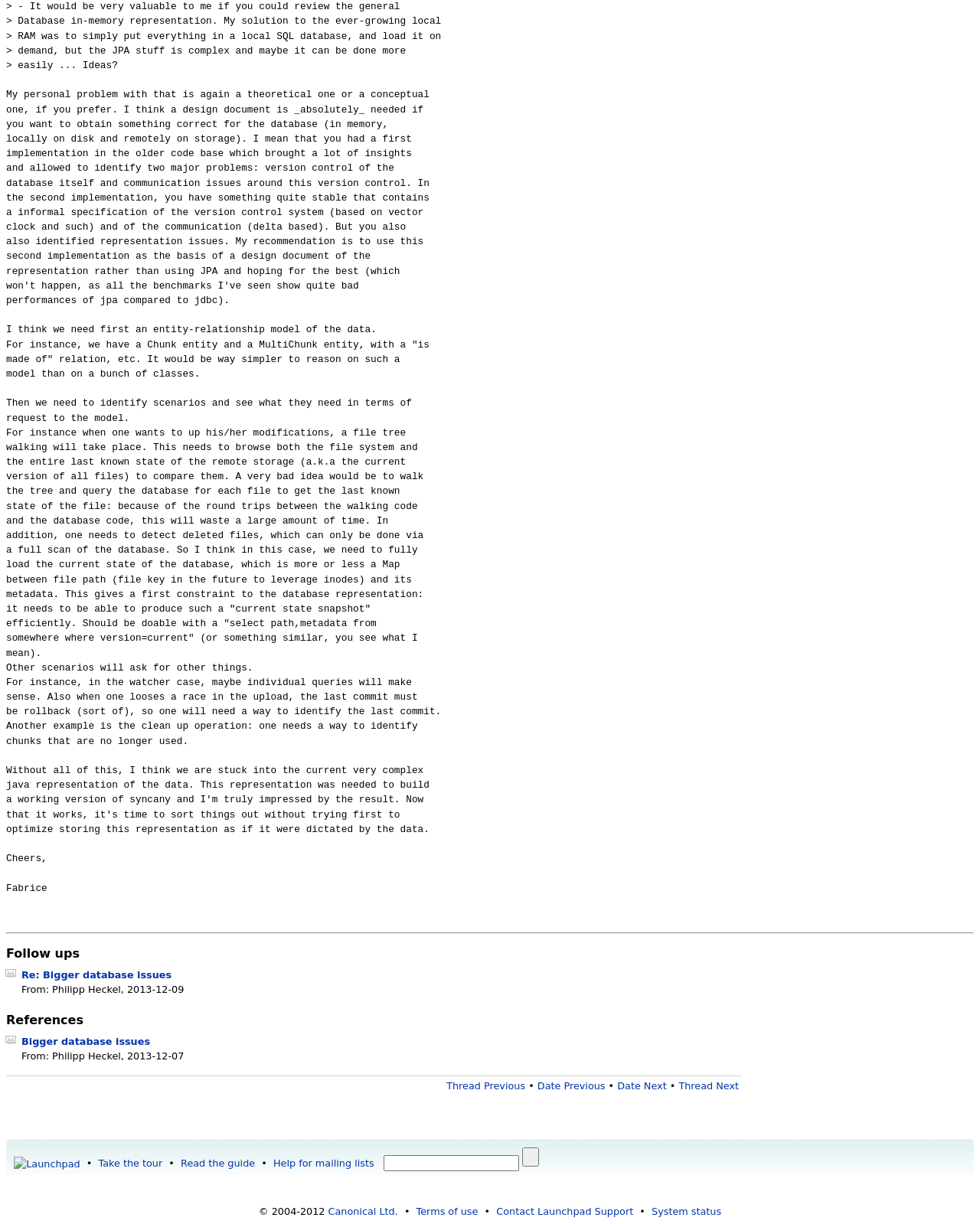Using the format (top-left x, top-left y, bottom-right x, bottom-right y), provide the bounding box coordinates for the described UI element. All values should be floating point numbers between 0 and 1: Read the guide

[0.184, 0.945, 0.26, 0.955]